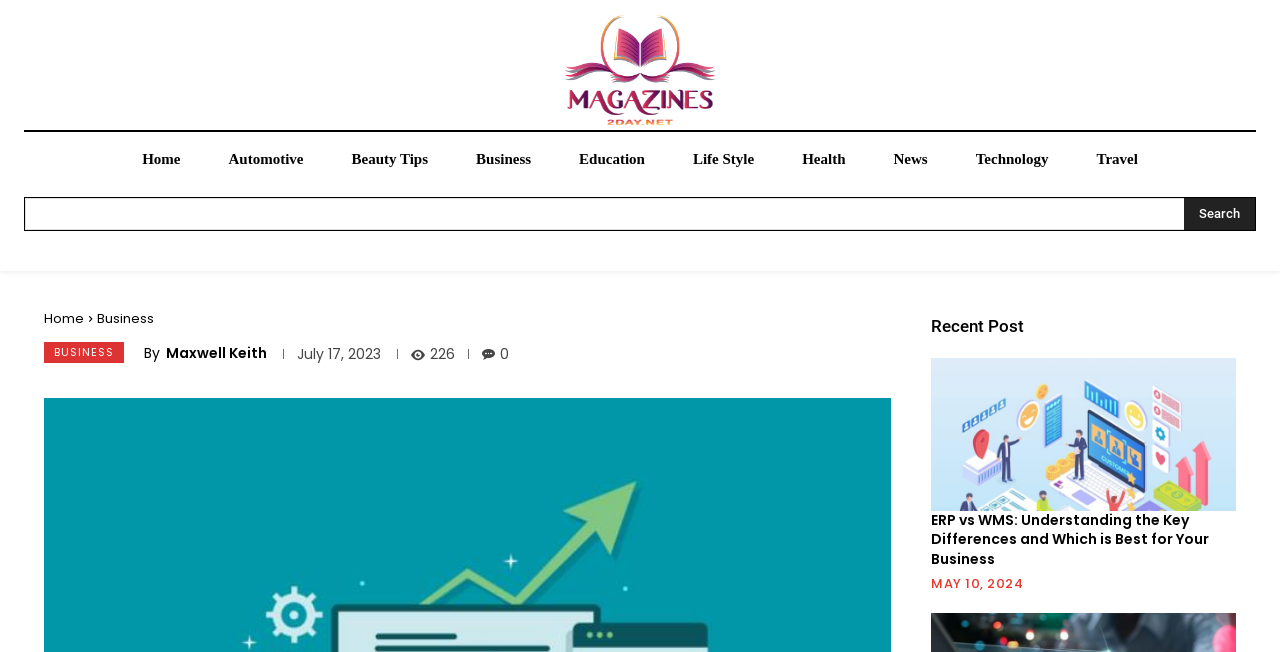Using the description "parent_node: Search name="s"", predict the bounding box of the relevant HTML element.

[0.02, 0.304, 0.925, 0.353]